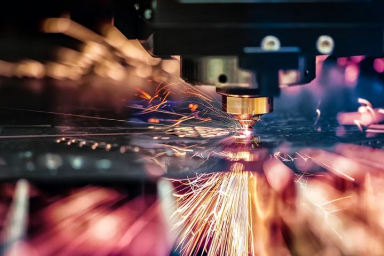Respond to the following query with just one word or a short phrase: 
What is the purpose of CNC technology?

Enhancing production efficiencies